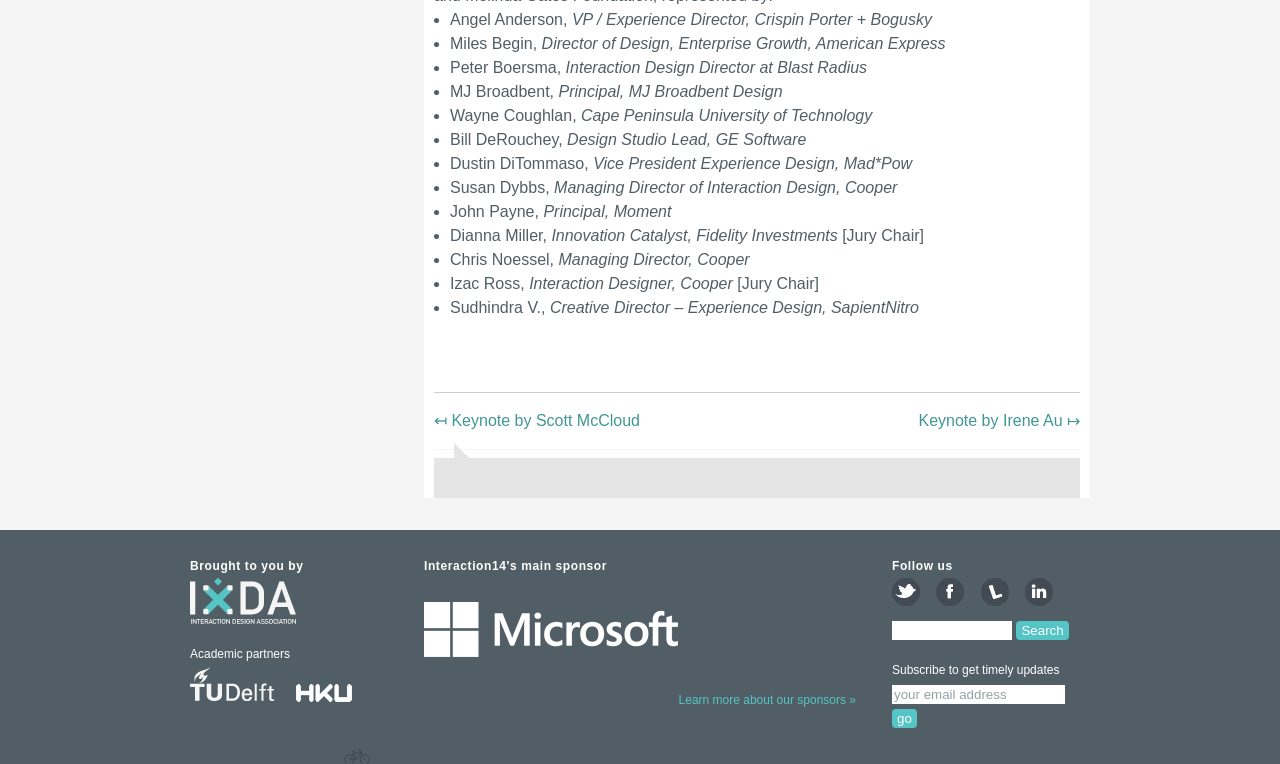What is the profession of Angel Anderson?
Carefully analyze the image and provide a detailed answer to the question.

I found the answer by looking at the first list item, which contains the name 'Angel Anderson' followed by the text 'VP / Experience Director, Crispin Porter + Bogusky'. This suggests that Angel Anderson is a VP and Experience Director at Crispin Porter + Bogusky.